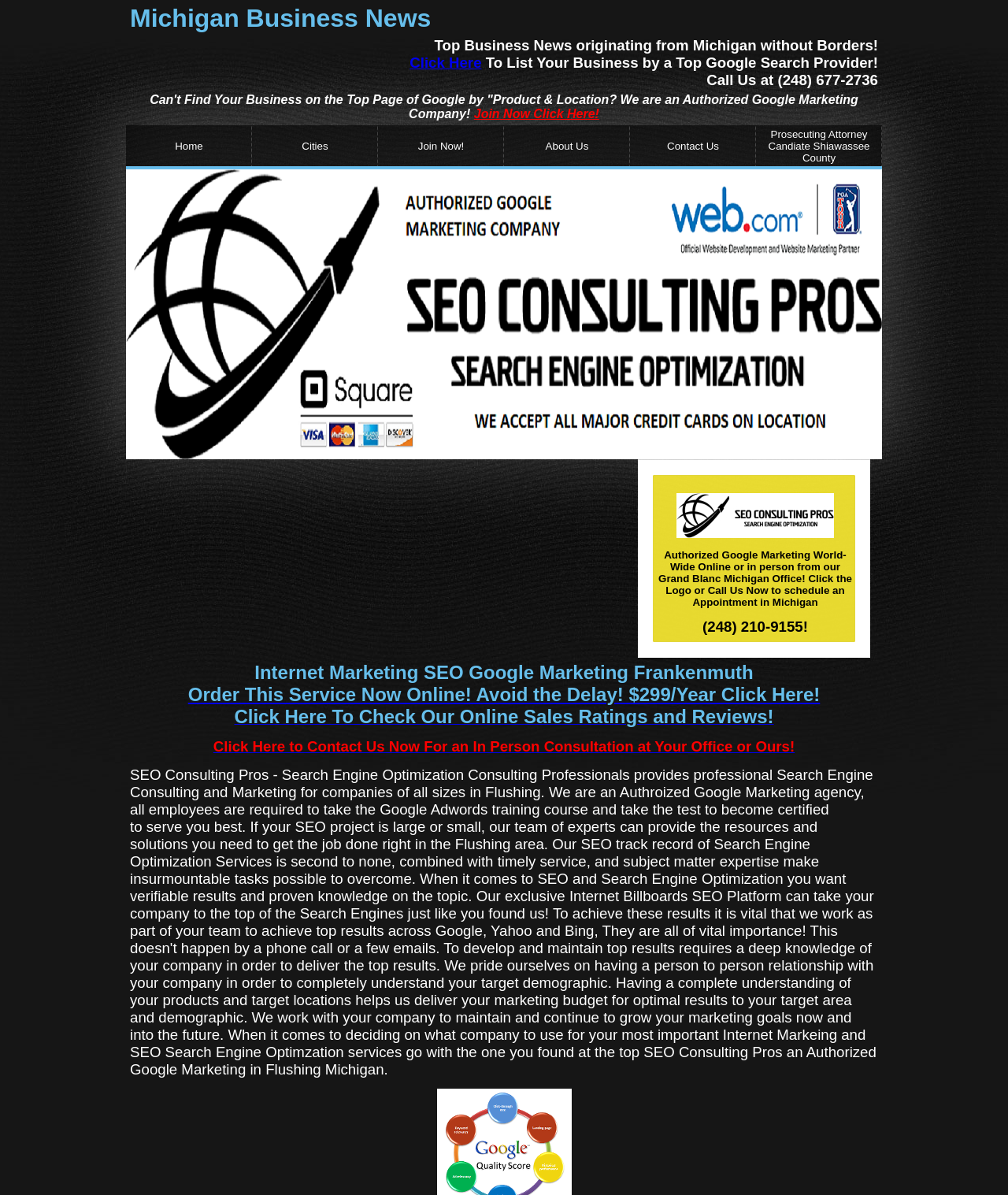Answer the question below using just one word or a short phrase: 
How can I list my business on Google?

Call (248) 677-2736